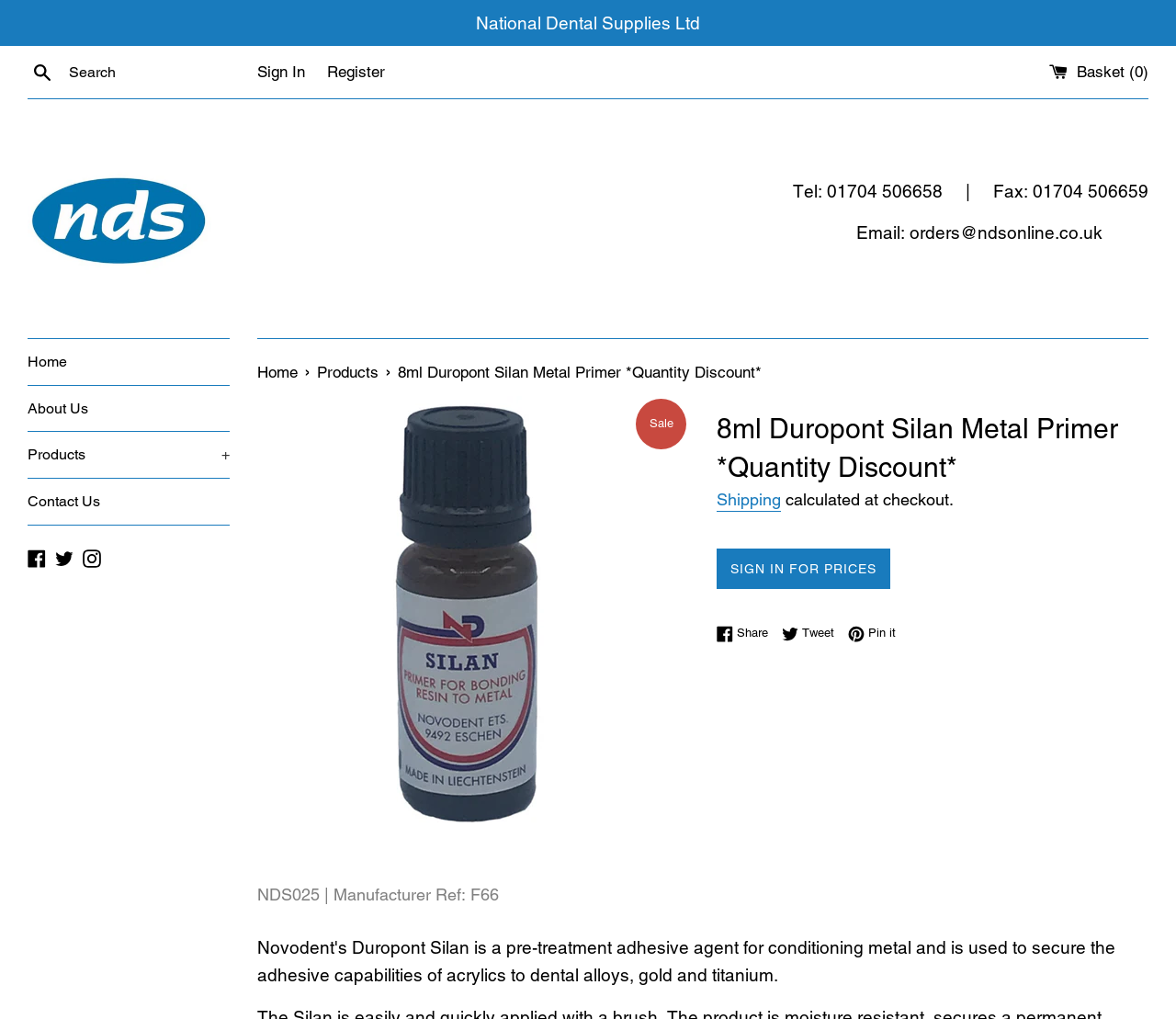Describe the webpage meticulously, covering all significant aspects.

This webpage appears to be a product page for "8ml Duropont Silan Metal Primer *Quantity Discount*" on the National Dental Supplies Ltd website. At the top left, there is a search bar with a search button and a searchbox. Below the search bar, there are links to "Sign In", "Register", and "Basket (0)". 

On the top right, there is a logo of National Dental Supplies Ltd, accompanied by the company's contact information, including phone number, fax number, and email address. 

Below the top section, there is a vertical menu on the left, which includes links to "Home", "About Us", "Products", "Contact Us", and social media links to Facebook, Twitter, and Instagram. 

On the right side of the menu, there is a navigation section that shows the current location of the page, with links to "Home" and "Products". Below the navigation section, there is a large image of the product, accompanied by a "Sale" label. 

The product information section includes a heading with the product name, followed by a link to "Shipping" and a note that the shipping cost will be calculated at checkout. There is also a call-to-action link to "SIGN IN FOR PRICES". 

Below the product information section, there are social media sharing links to Facebook, Twitter, and Pinterest. Finally, at the bottom of the page, there is a heading with the product code and manufacturer reference number.